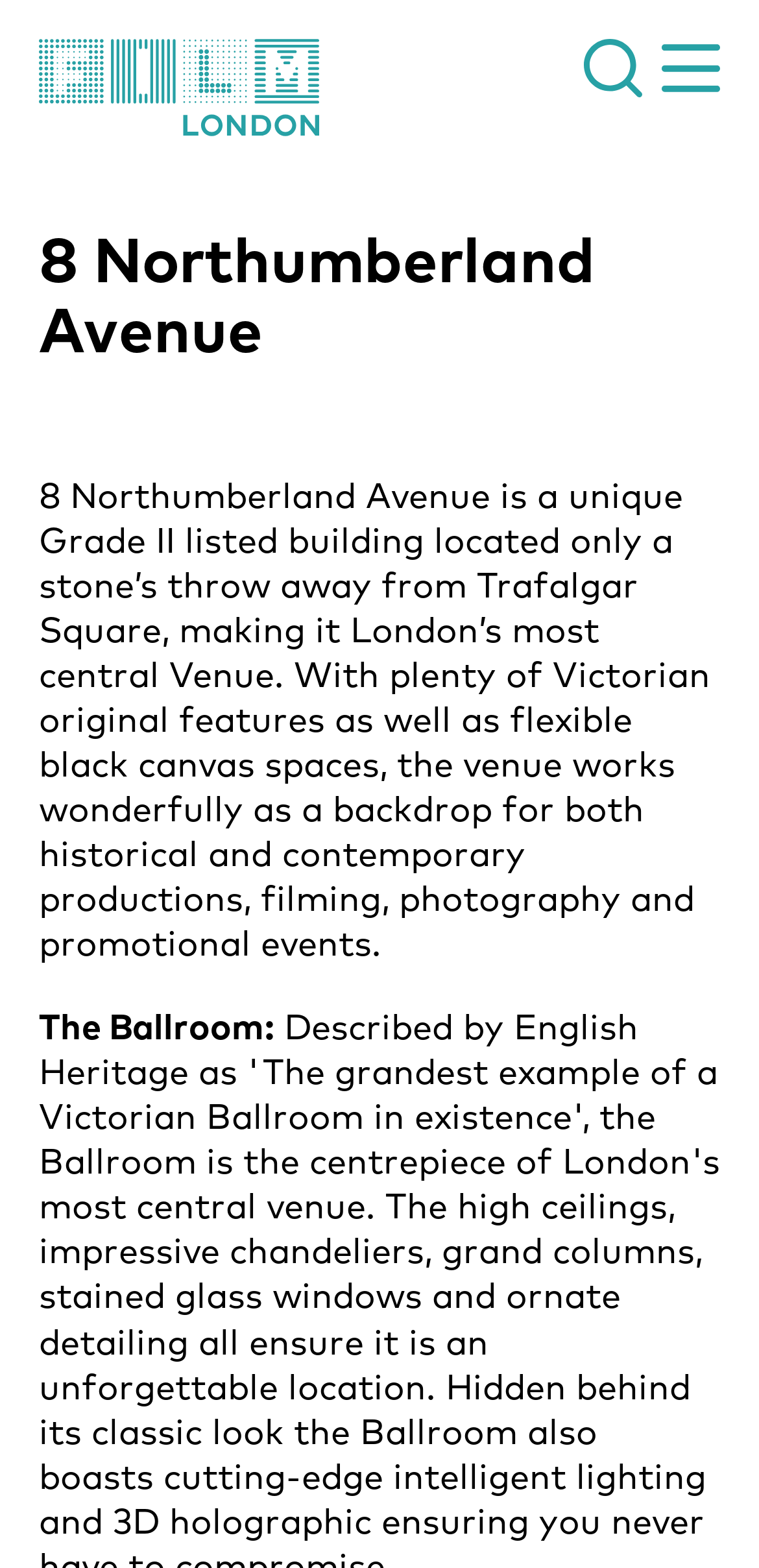Find and provide the bounding box coordinates for the UI element described with: "Quick Find".

[0.744, 0.025, 0.949, 0.062]